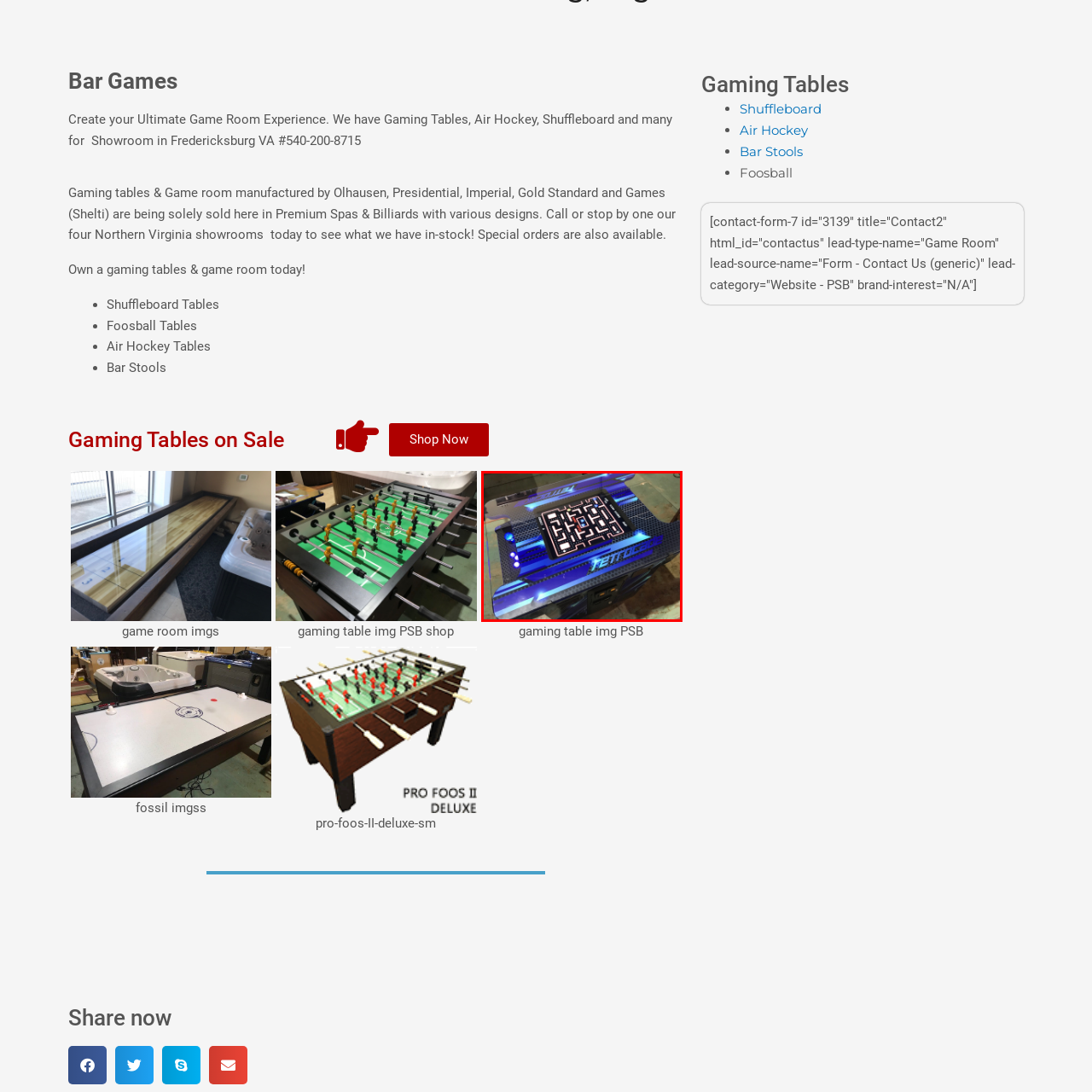What type of gaming is this table suitable for? View the image inside the red bounding box and respond with a concise one-word or short-phrase answer.

Casual and competitive